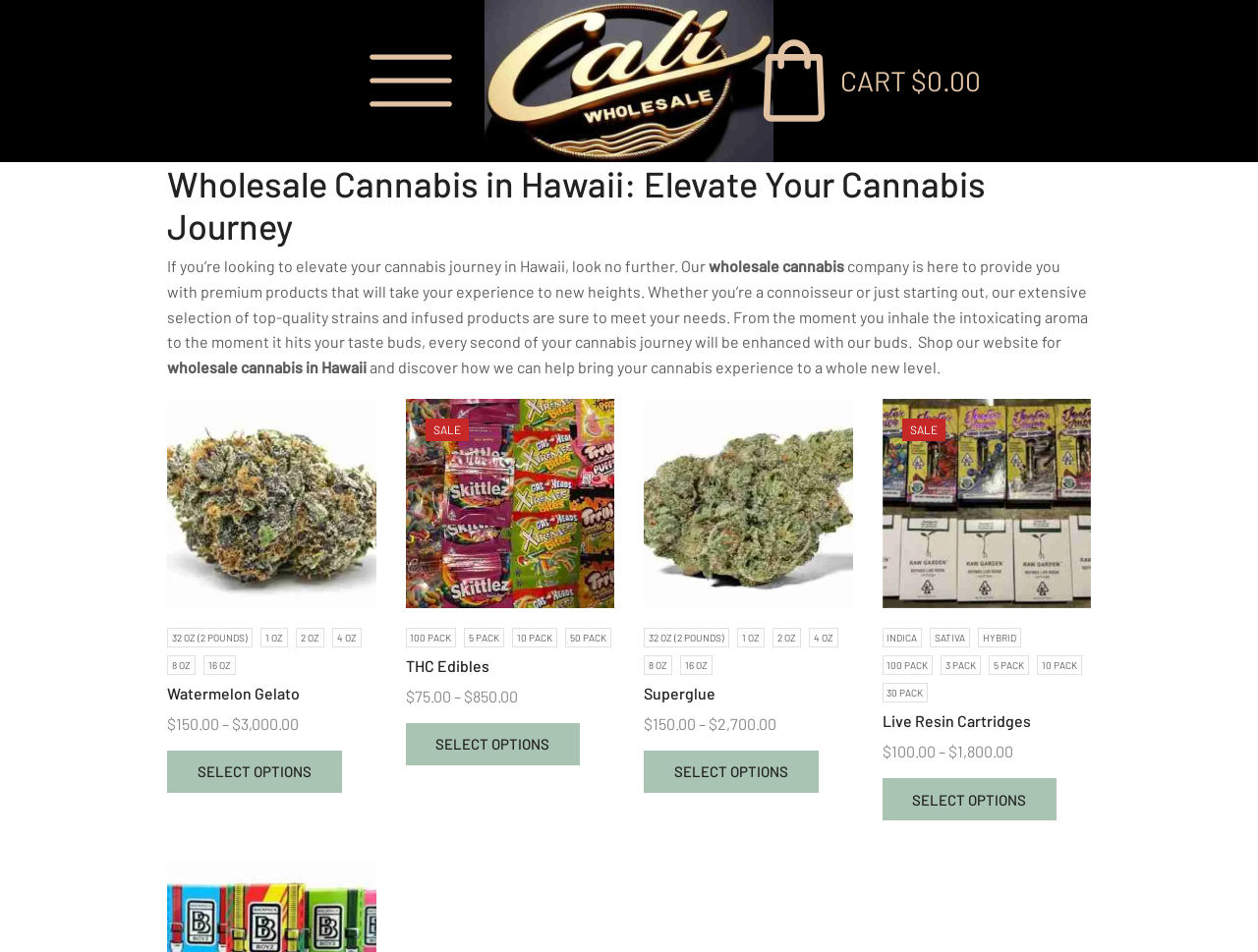Locate the bounding box coordinates of the clickable region necessary to complete the following instruction: "Select options for Watermelon Gelato". Provide the coordinates in the format of four float numbers between 0 and 1, i.e., [left, top, right, bottom].

[0.133, 0.788, 0.272, 0.833]